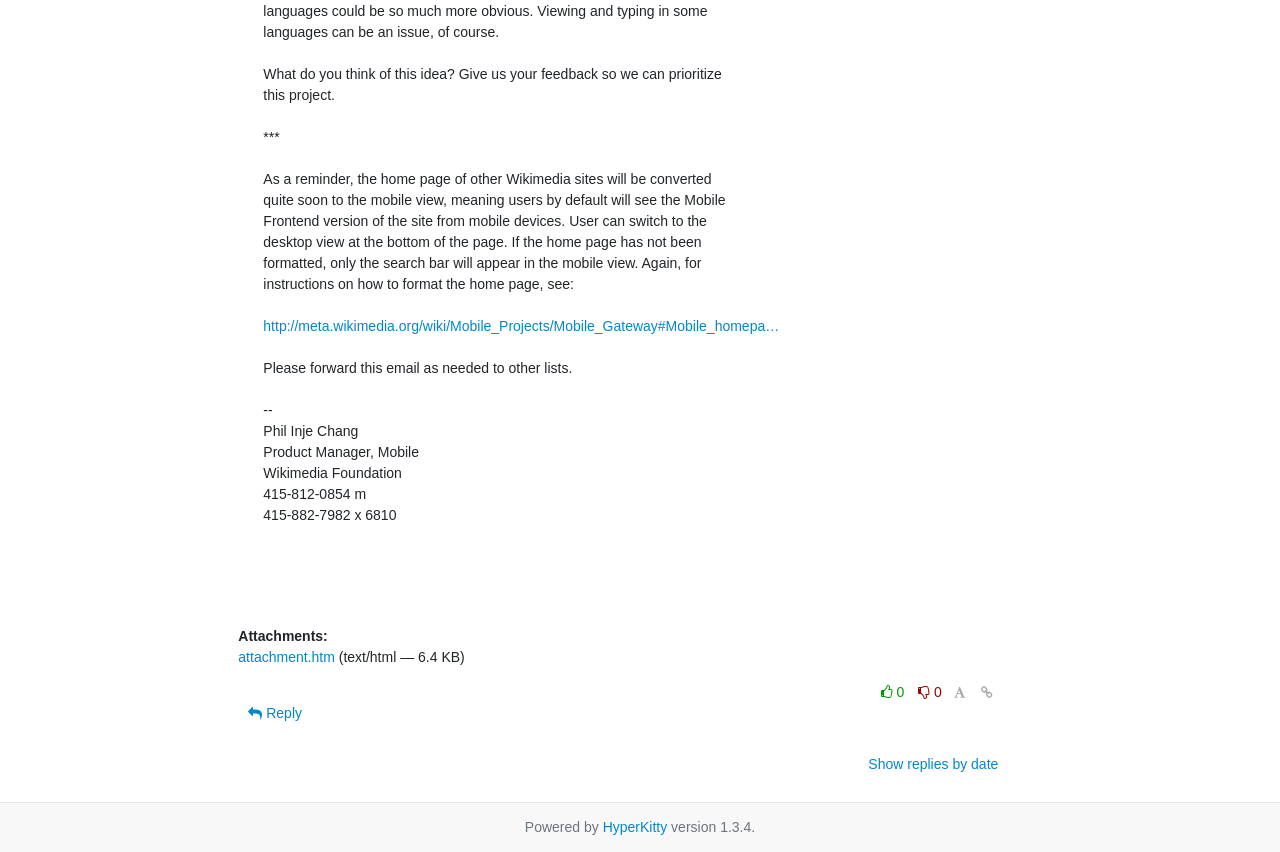Based on the element description title="Permalink for this message", identify the bounding box of the UI element in the given webpage screenshot. The coordinates should be in the format (top-left x, top-left y, bottom-right x, bottom-right y) and must be between 0 and 1.

[0.763, 0.799, 0.78, 0.827]